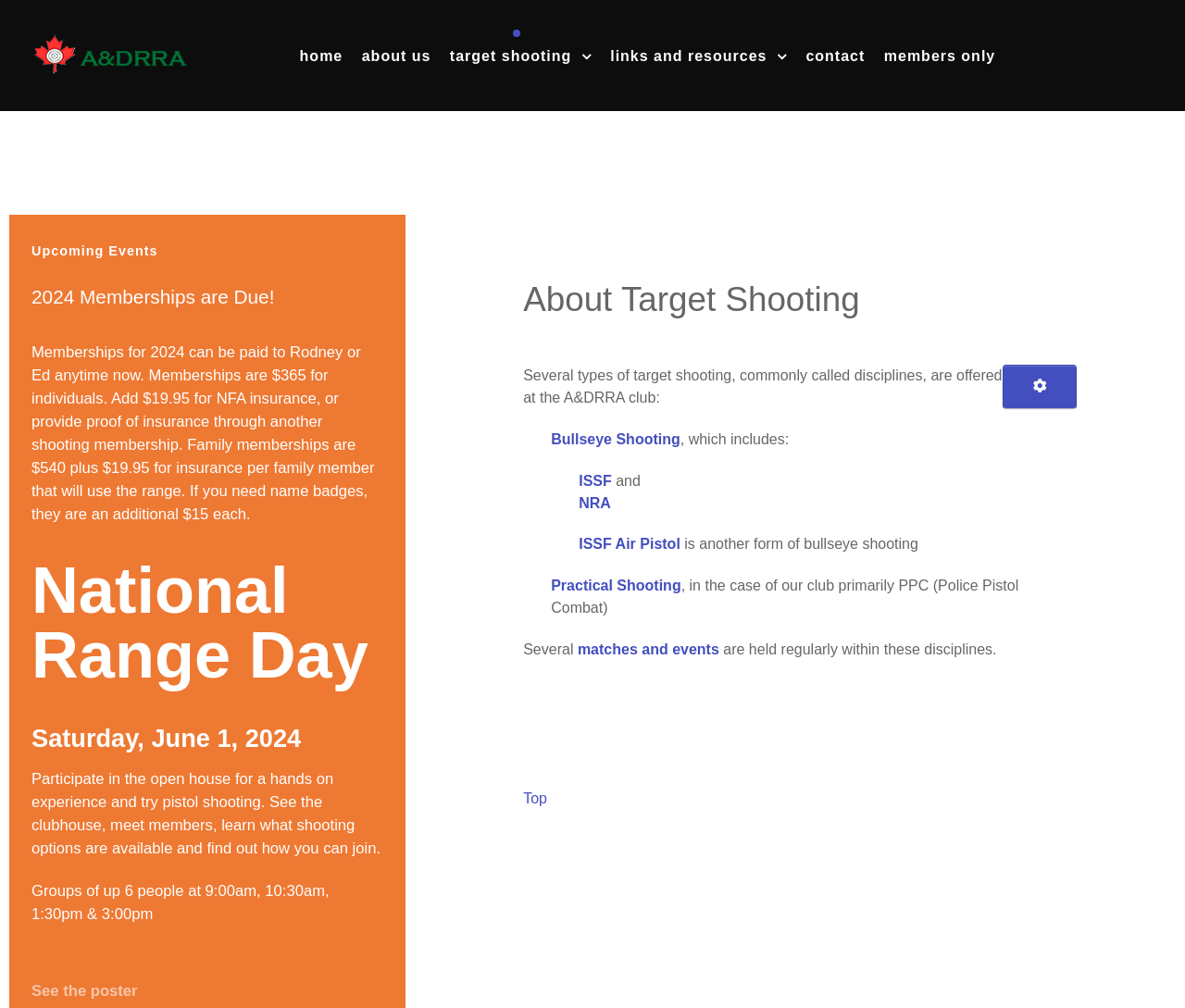Using the webpage screenshot and the element description Links and Resources, determine the bounding box coordinates. Specify the coordinates in the format (top-left x, top-left y, bottom-right x, bottom-right y) with values ranging from 0 to 1.

[0.509, 0.044, 0.67, 0.066]